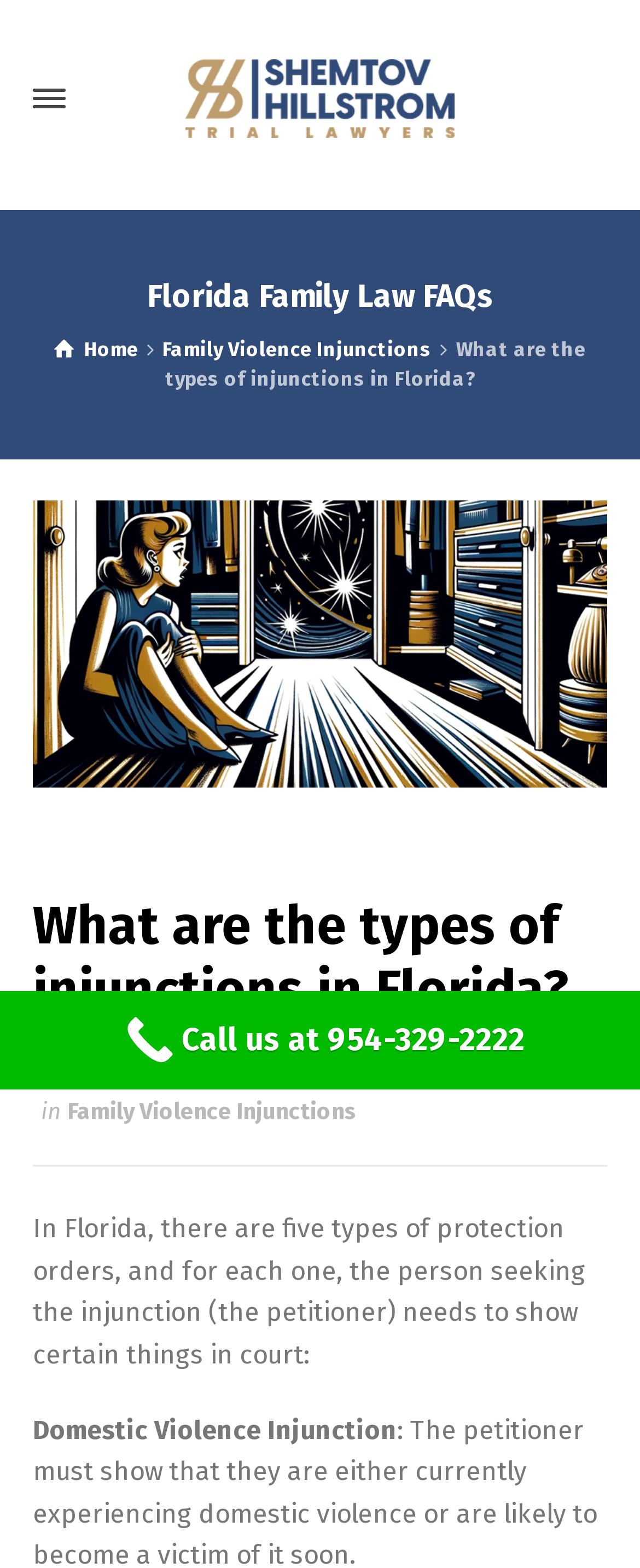Determine the title of the webpage and give its text content.

Florida Family Law FAQs